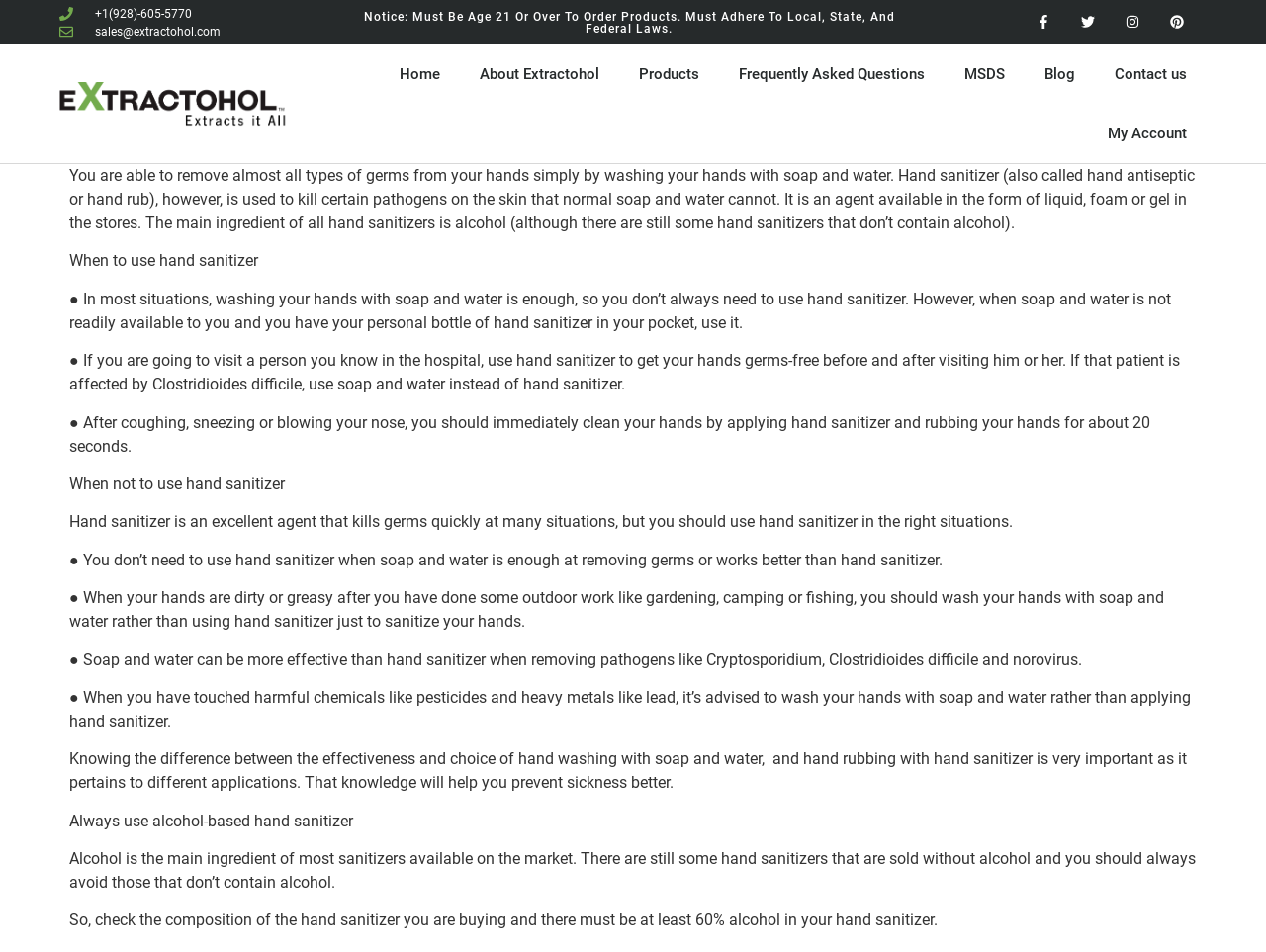Extract the bounding box coordinates of the UI element described: "My Account". Provide the coordinates in the format [left, top, right, bottom] with values ranging from 0 to 1.

[0.859, 0.109, 0.953, 0.171]